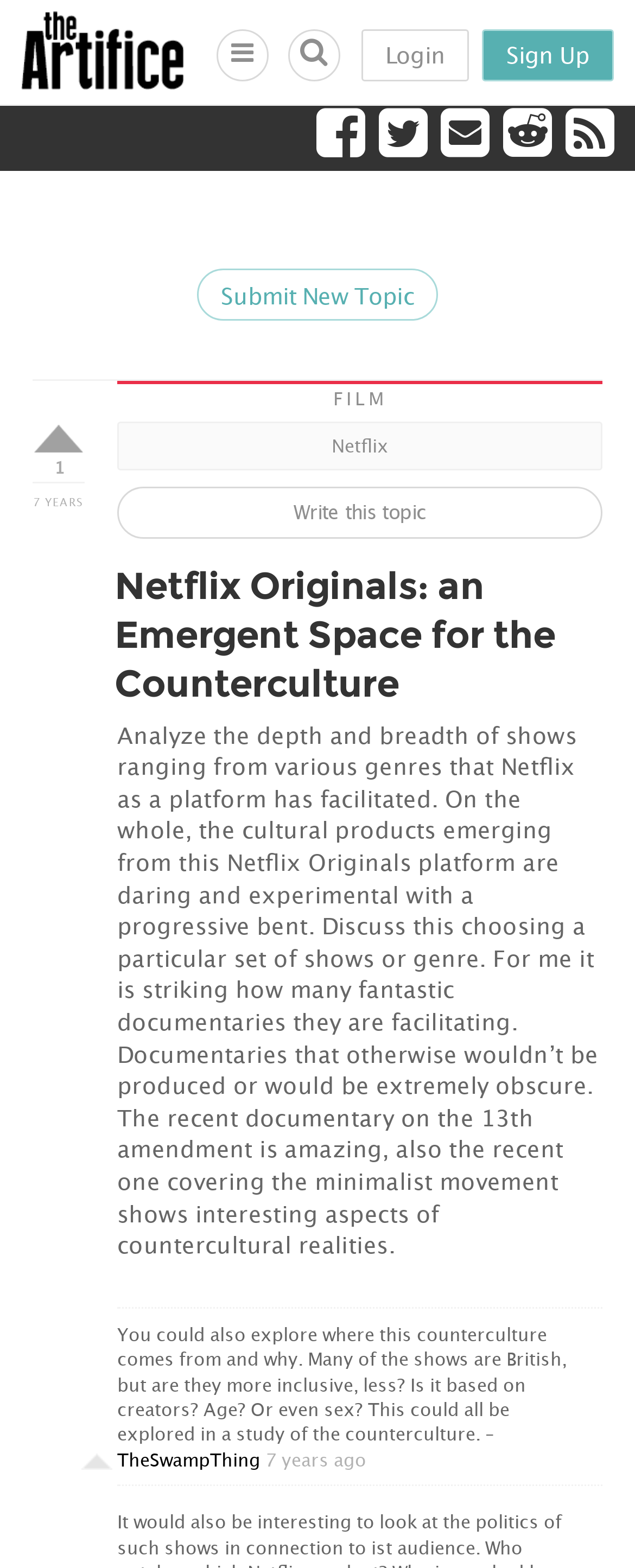Locate the bounding box coordinates of the clickable area to execute the instruction: "Click the 'Netflix' link". Provide the coordinates as four float numbers between 0 and 1, represented as [left, top, right, bottom].

[0.185, 0.269, 0.949, 0.3]